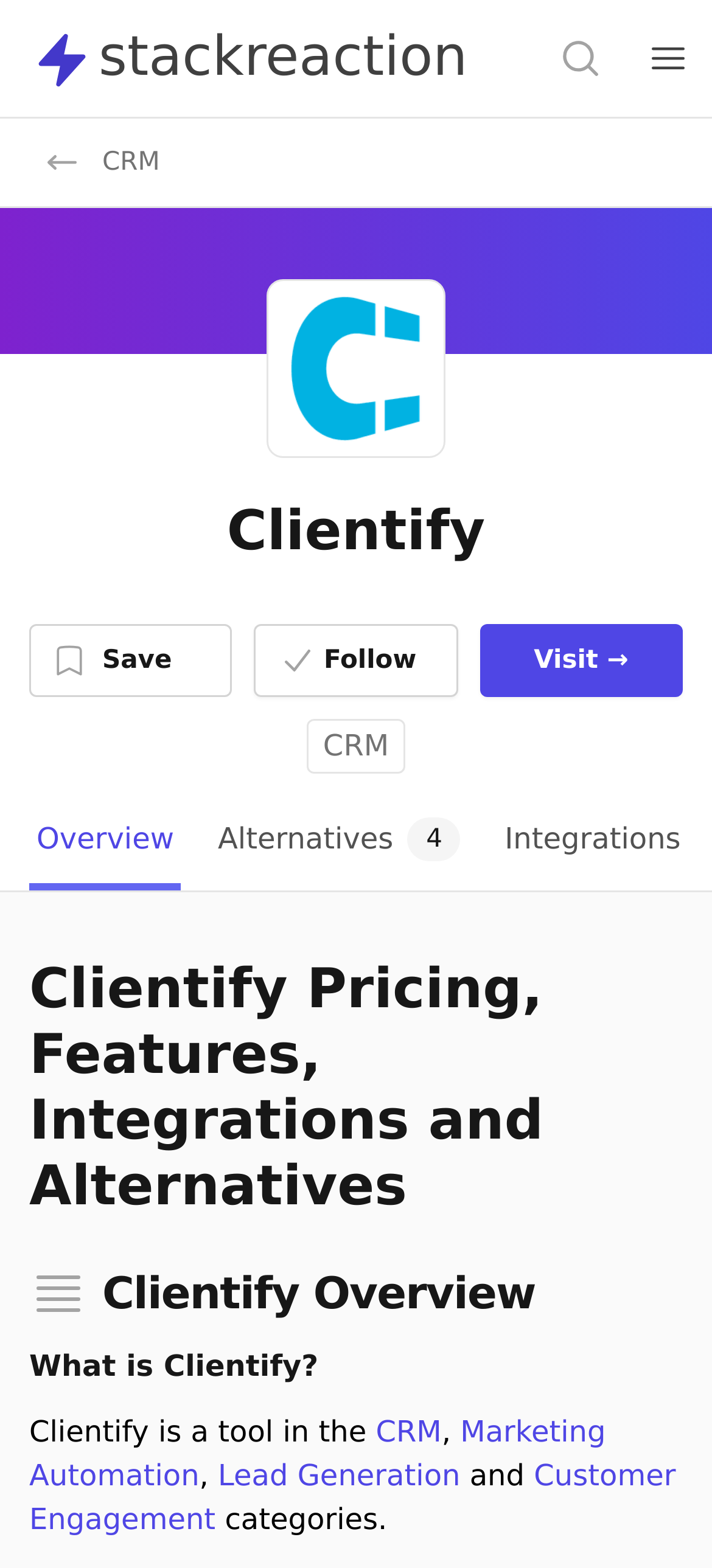Construct a comprehensive caption that outlines the webpage's structure and content.

The webpage is about Clientify, a tool in the CRM, Marketing Automation, and Lead Generation categories. At the top left, there is a navigation breadcrumb. Below it, there is a header section with a logo image of Clientify, and three buttons: "Save", "Follow", and "Visit". 

To the right of the header section, there is a search bar with a "Search" button. Next to the search bar, there is a button to open the main menu. 

Below the header section, there are tabs for navigation, including "Overview" and "Alternatives 4". The main content area has several headings, including "Clientify Pricing, Features, Integrations and Alternatives", "Clientify Overview", "What is Clientify?", and a brief description of Clientify, which is a tool in the CRM, Marketing Automation, and Lead Generation categories. There are also links to related categories, such as CRM, Marketing Automation, Lead Generation, and Customer Engagement.